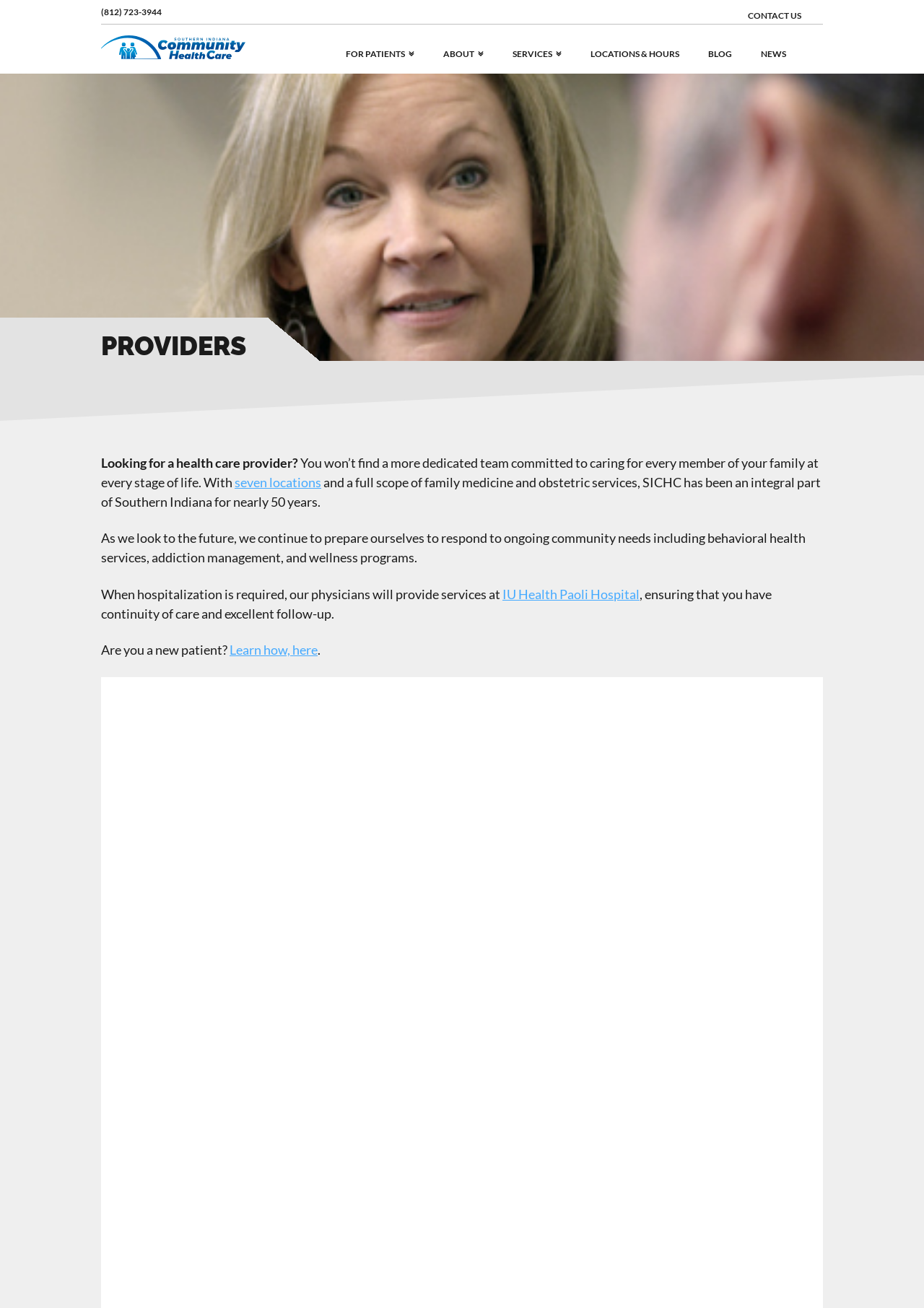Please specify the coordinates of the bounding box for the element that should be clicked to carry out this instruction: "Contact Peter Mescalchin via phone". The coordinates must be four float numbers between 0 and 1, formatted as [left, top, right, bottom].

None